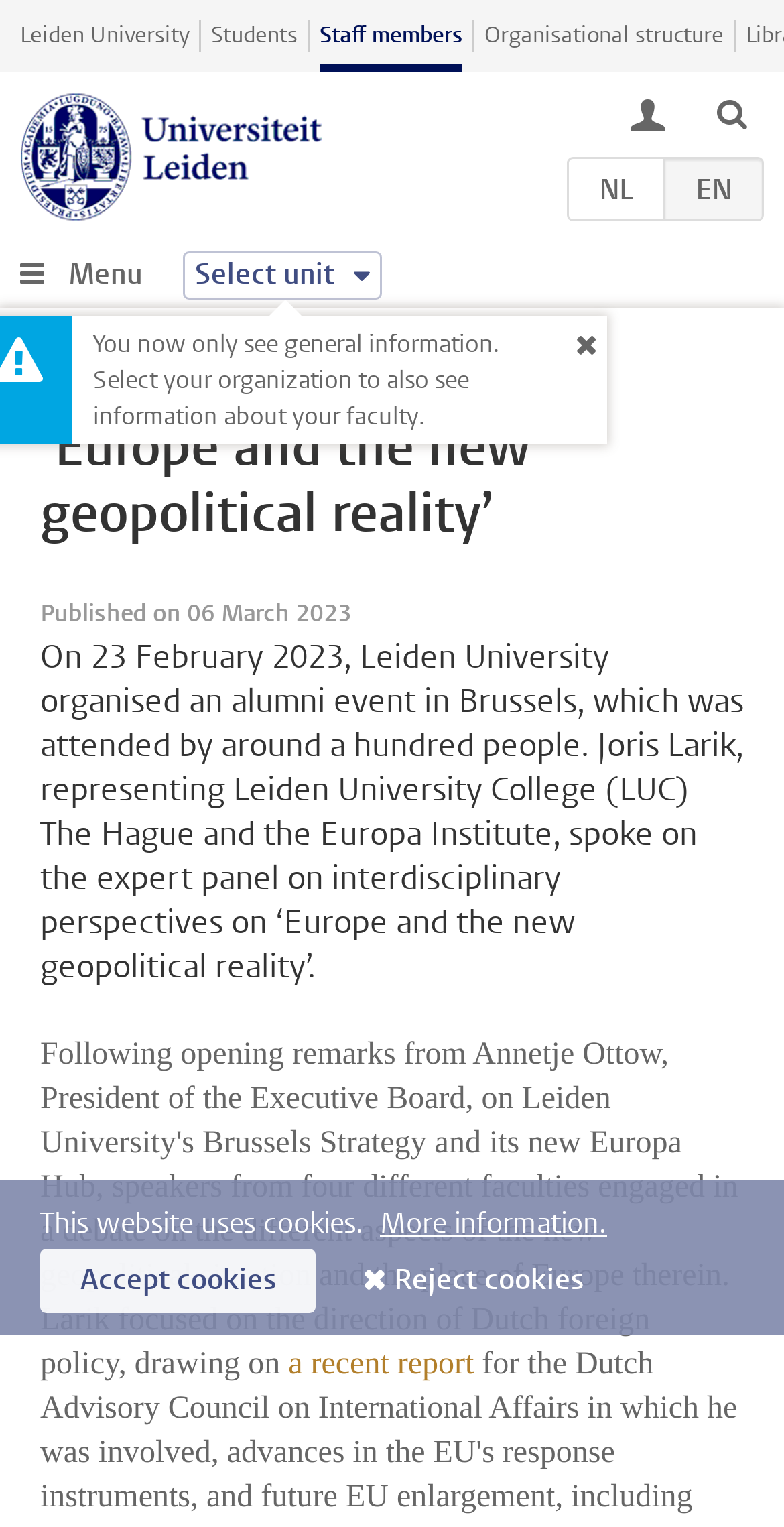How many people attended the alumni event?
Based on the image, provide a one-word or brief-phrase response.

around a hundred